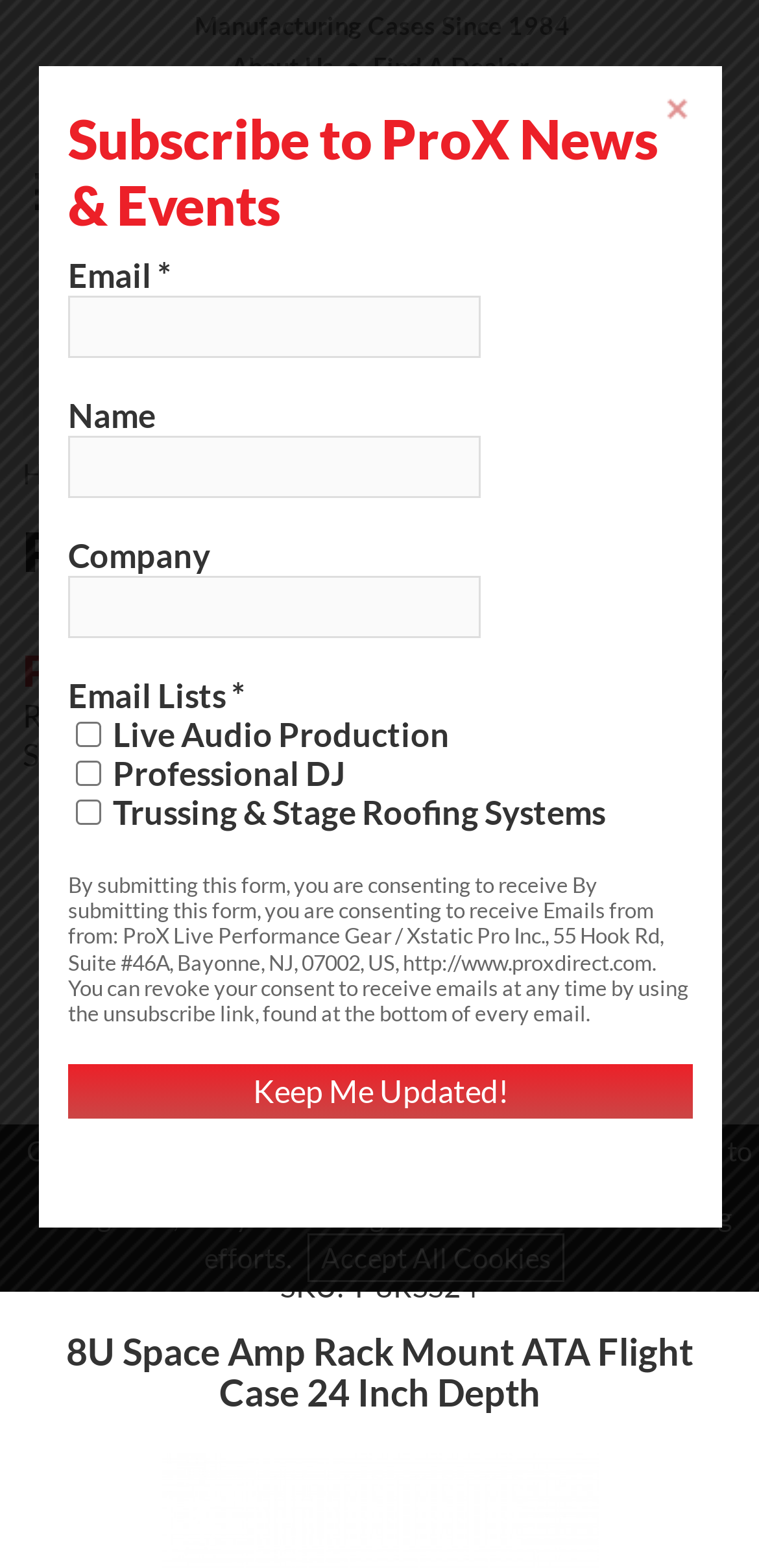Find the bounding box coordinates of the area to click in order to follow the instruction: "Contact Us".

None